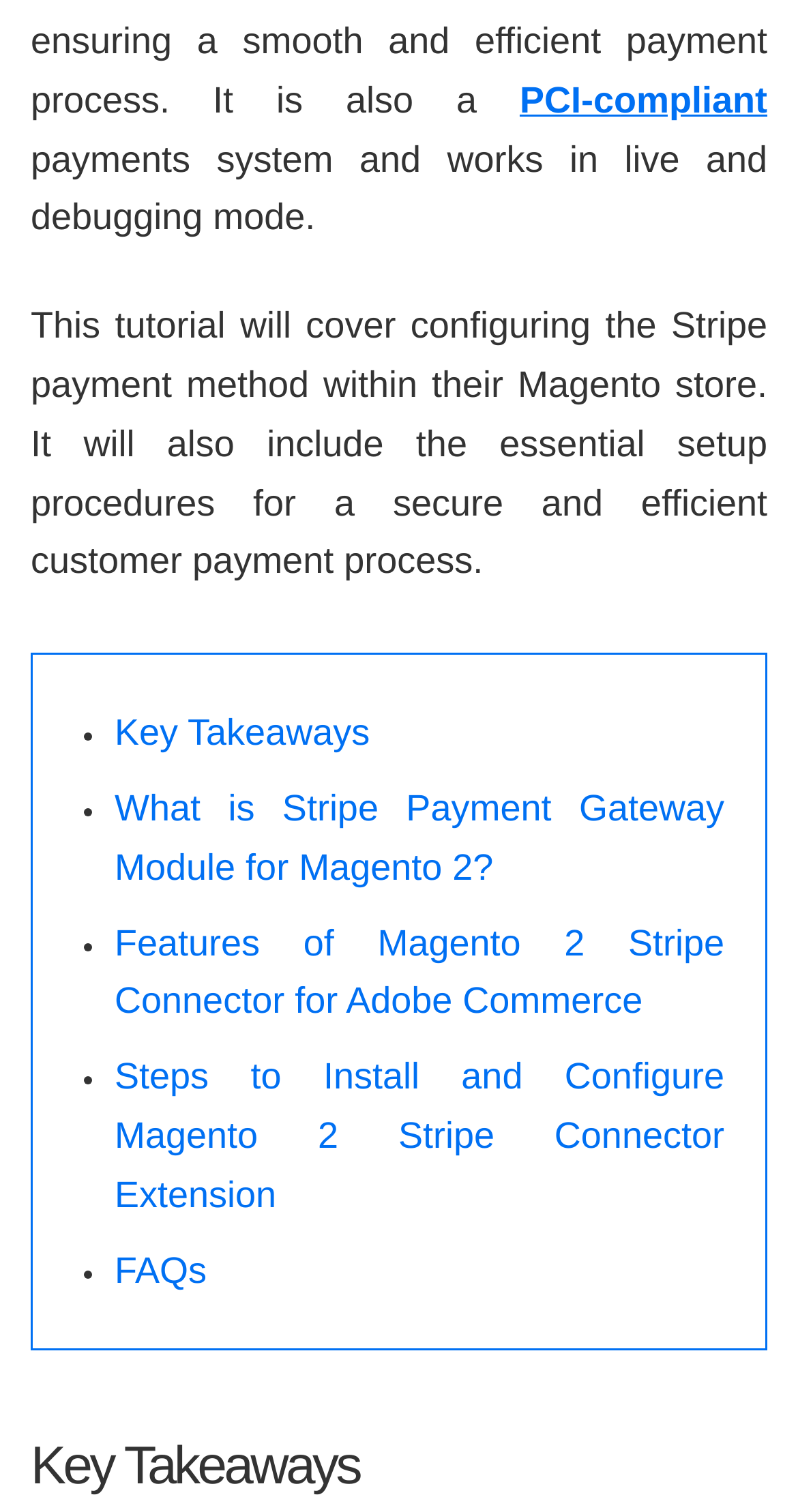Locate and provide the bounding box coordinates for the HTML element that matches this description: "Key Takeaways".

[0.144, 0.471, 0.463, 0.498]